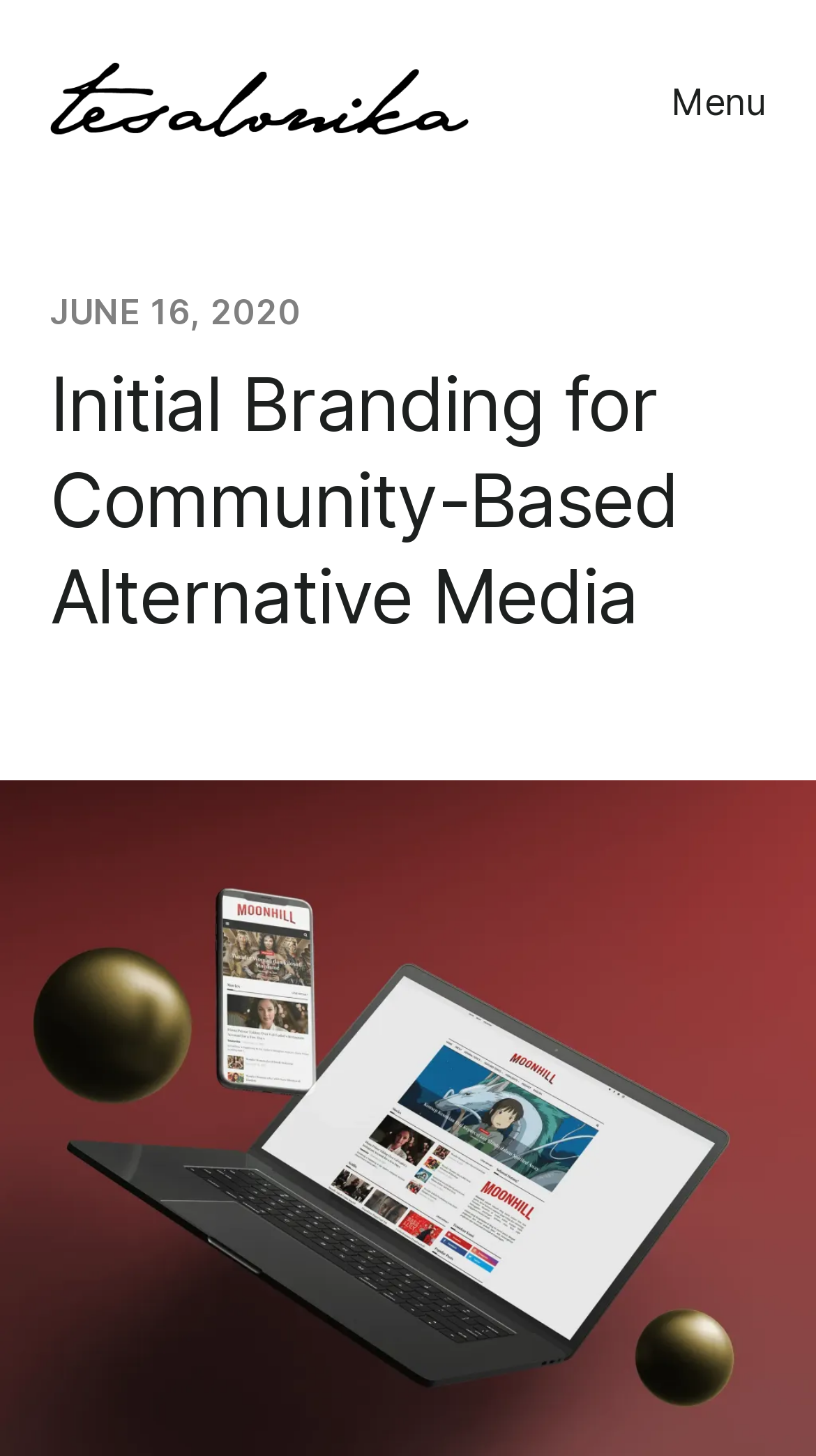Refer to the image and provide an in-depth answer to the question:
What type of media is the webpage focused on?

Although not explicitly mentioned on the webpage, based on the meta description, I inferred that the webpage is focused on movies and storytelling for the Indonesian audience.